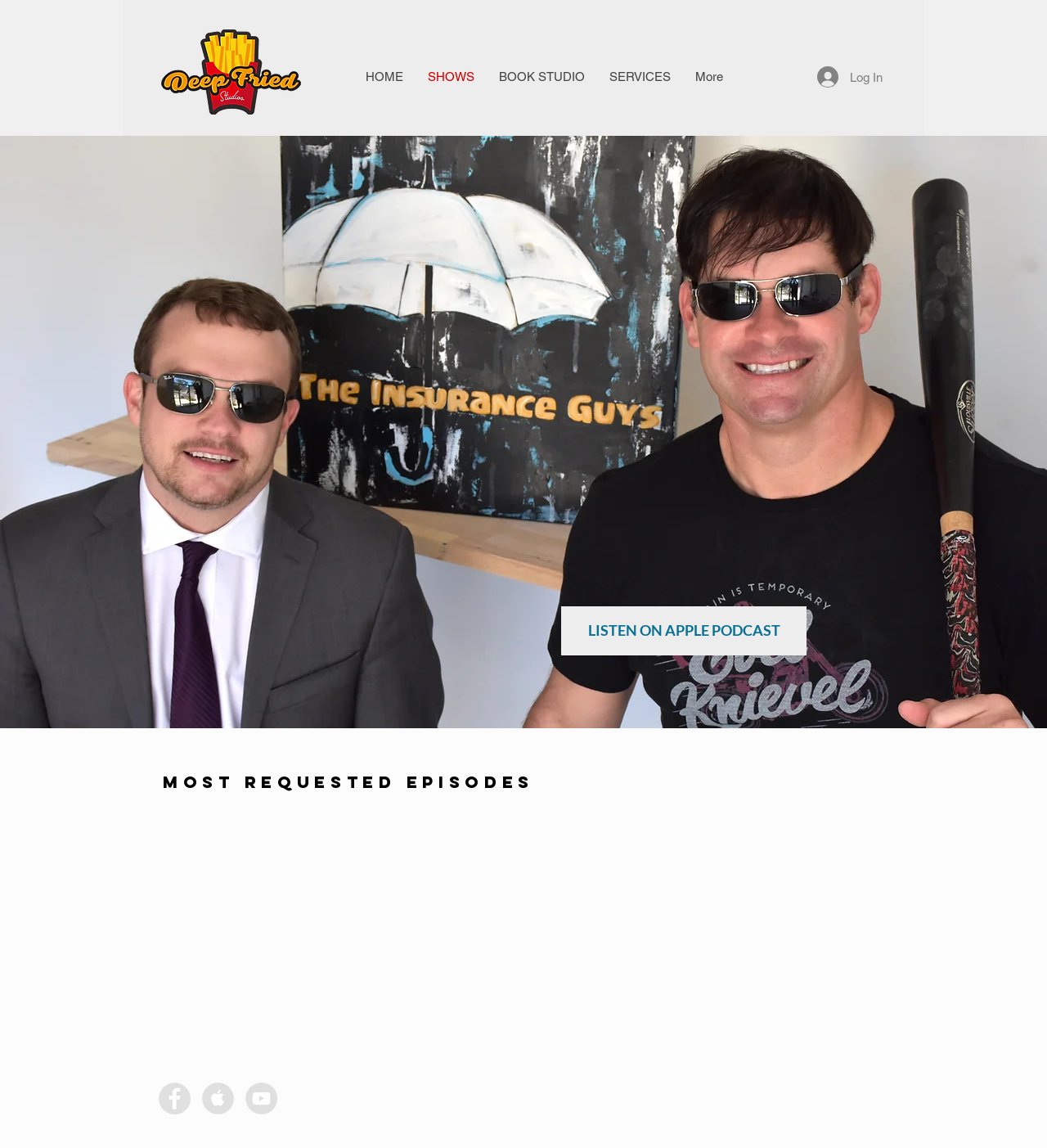Determine the bounding box coordinates for the area that should be clicked to carry out the following instruction: "Explore SHOWS".

[0.397, 0.052, 0.465, 0.082]